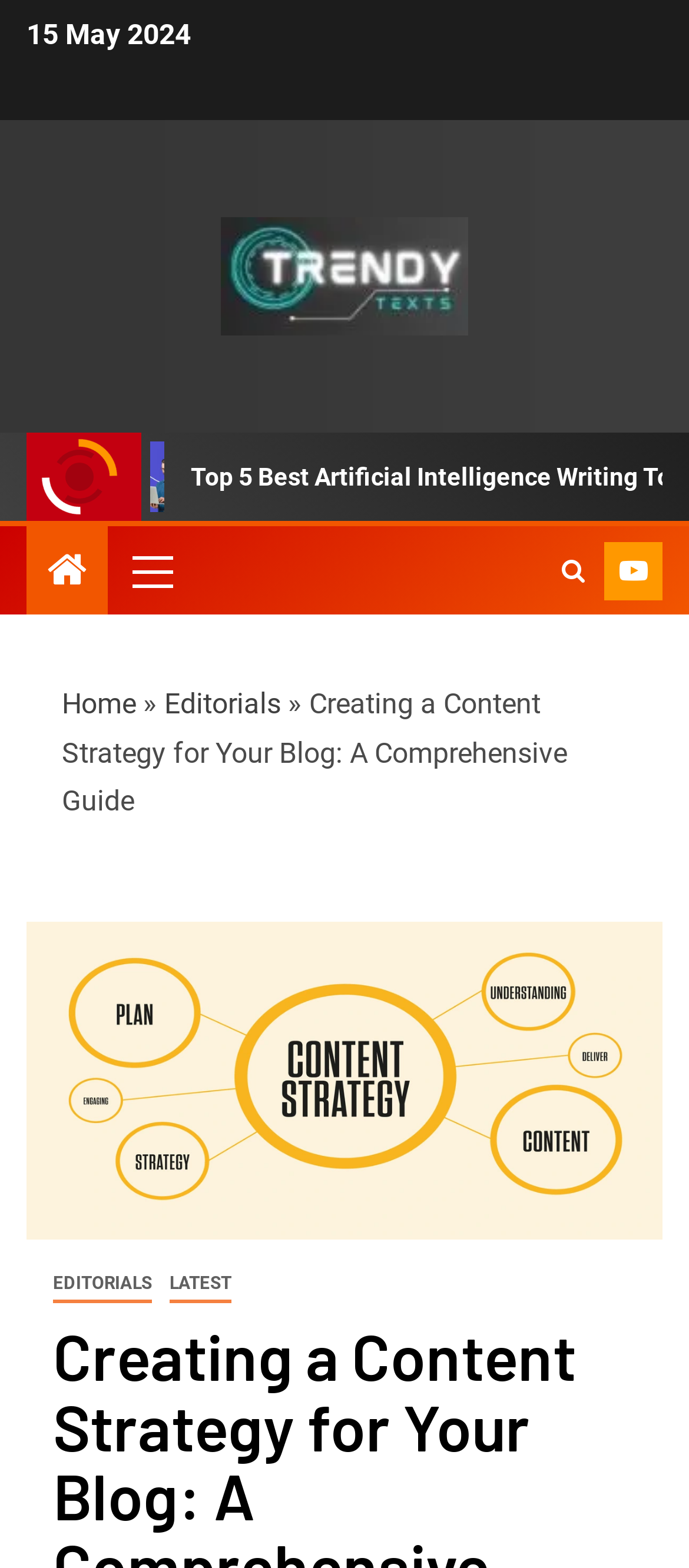Show the bounding box coordinates for the HTML element as described: "Latest".

[0.246, 0.807, 0.336, 0.831]